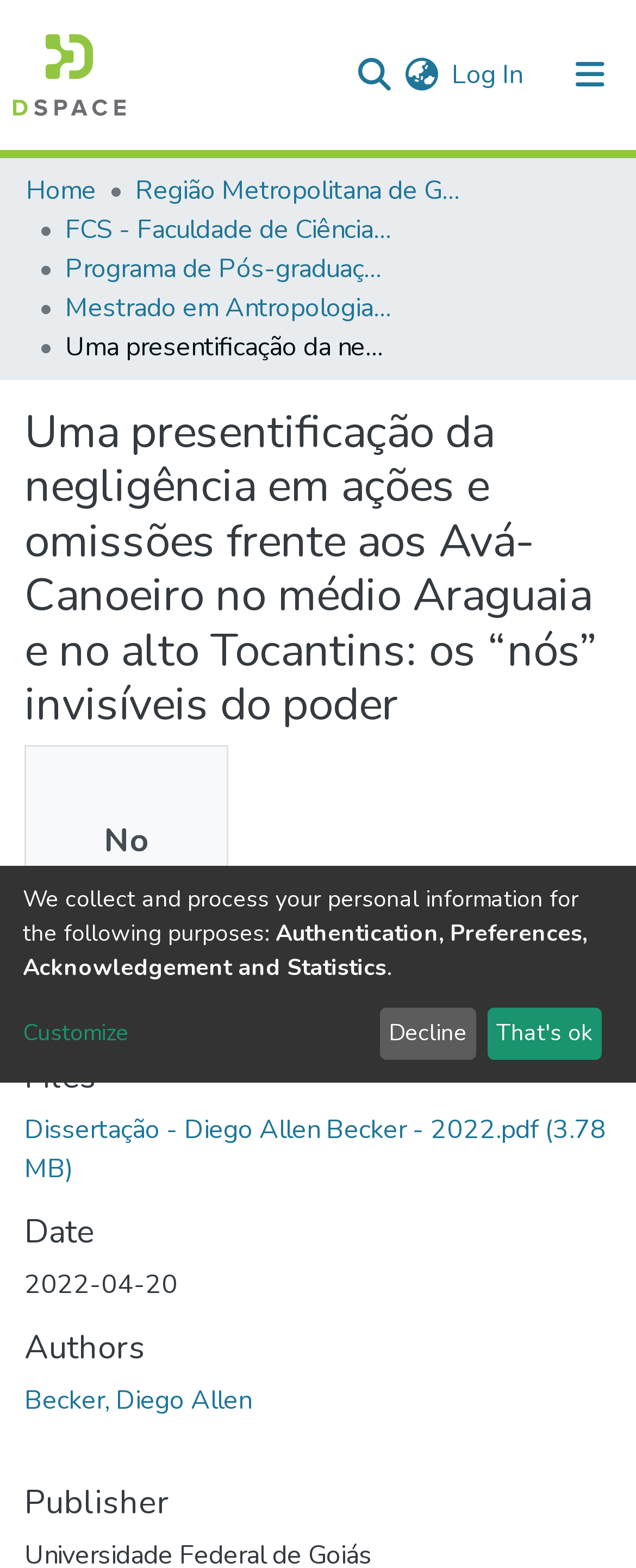Determine the bounding box coordinates for the area you should click to complete the following instruction: "View communities and collections".

[0.041, 0.097, 0.513, 0.138]